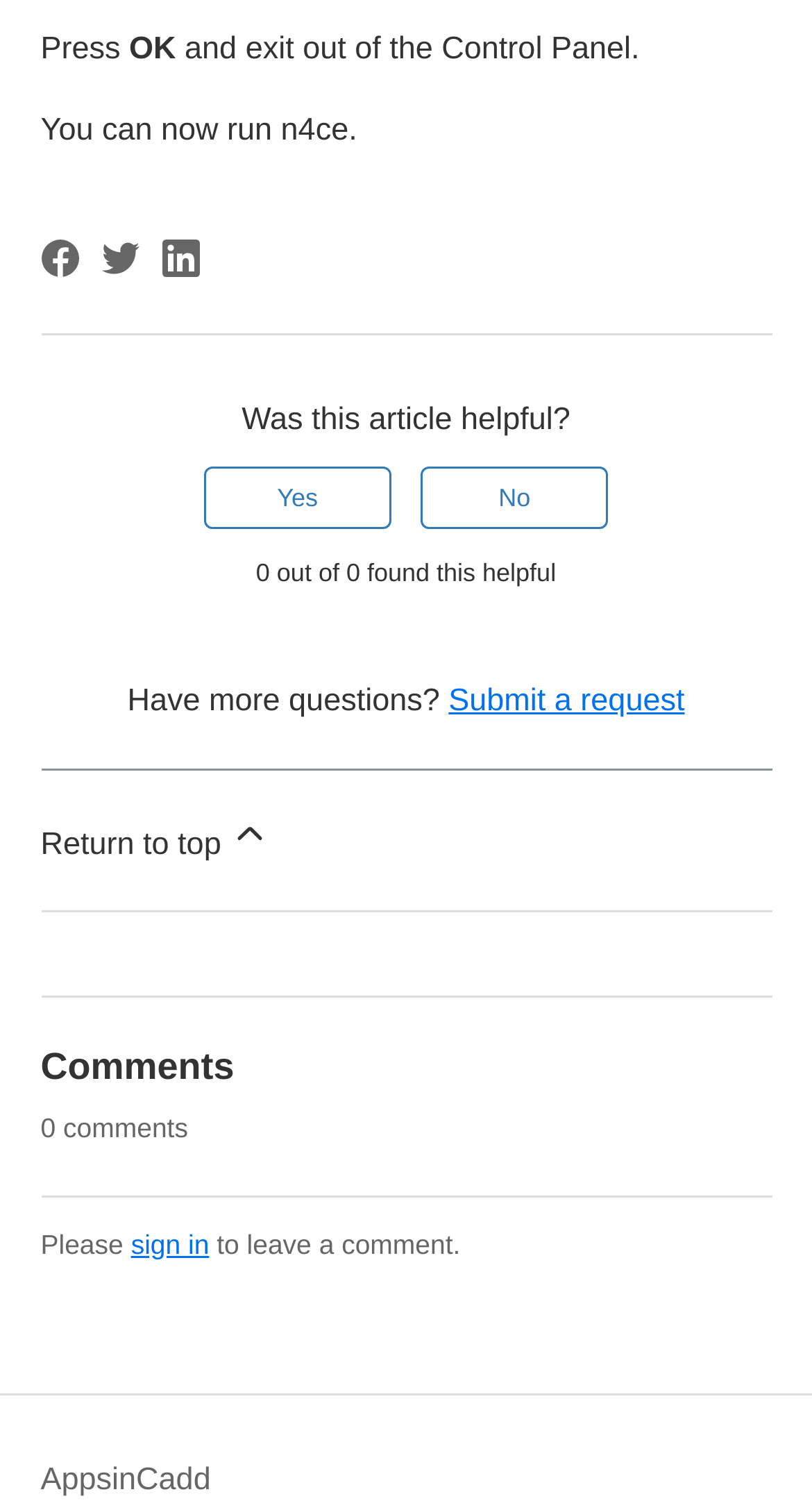Determine the bounding box coordinates of the clickable region to carry out the instruction: "Submit a request".

[0.552, 0.455, 0.843, 0.479]